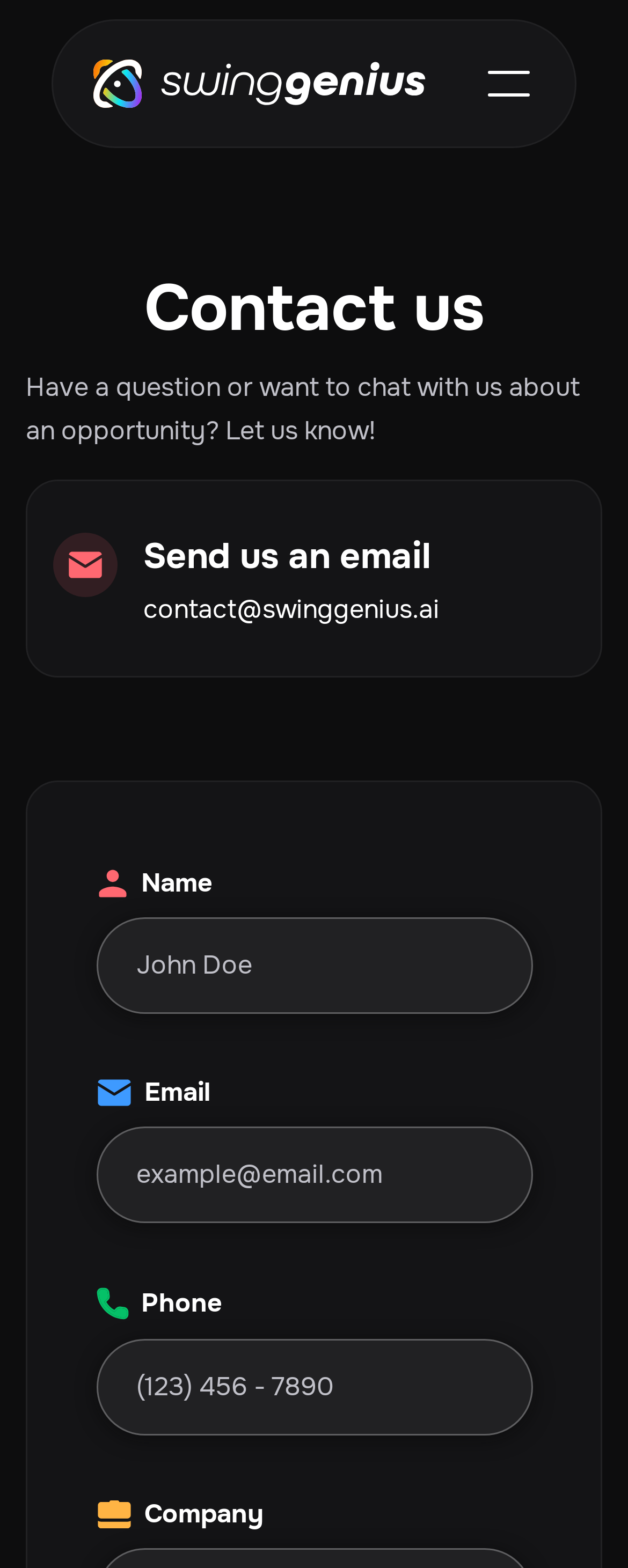Provide a single word or phrase to answer the given question: 
What is the purpose of the contact form?

To send an email